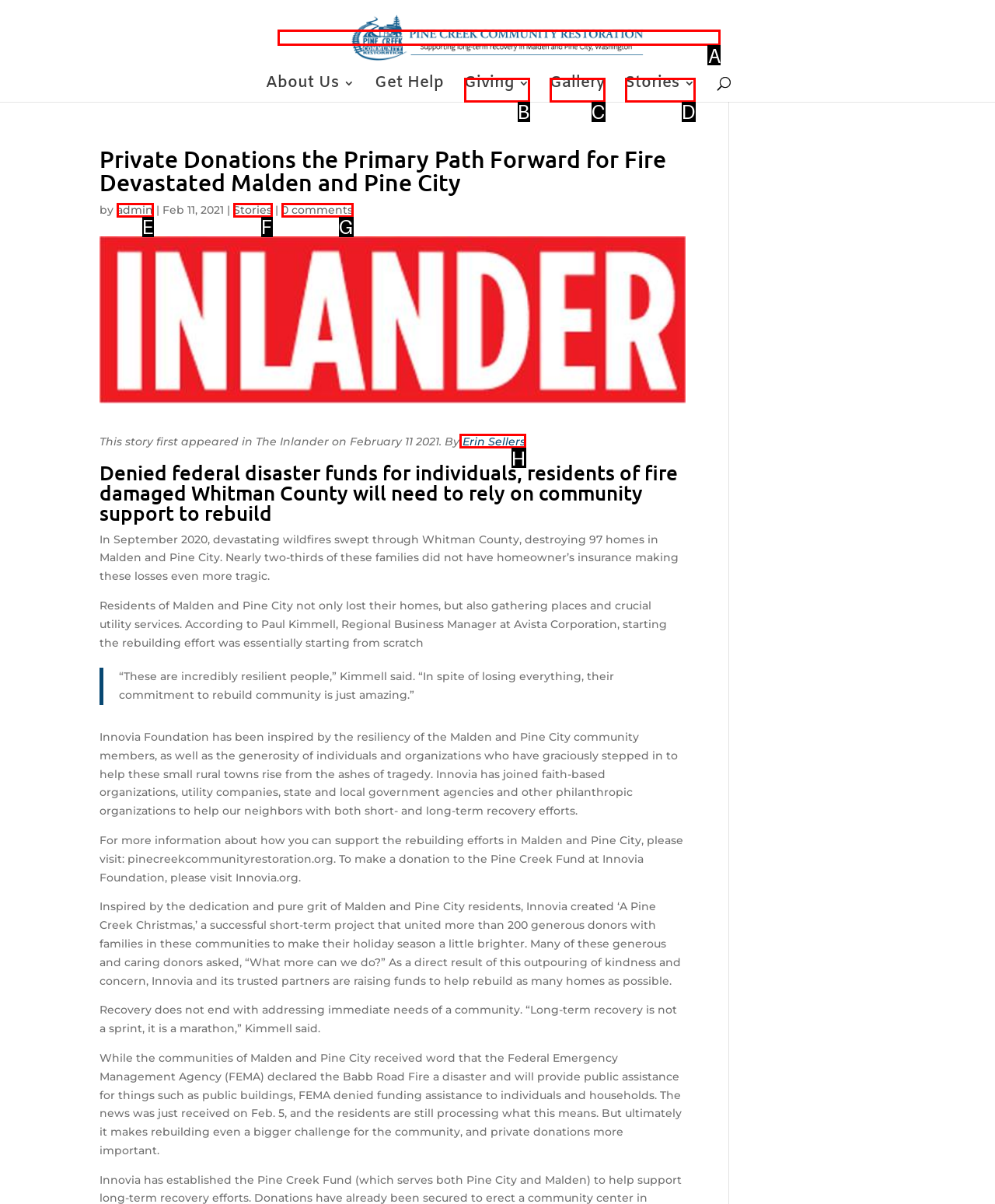To achieve the task: Visit the Pine Creek Community Restoration website, which HTML element do you need to click?
Respond with the letter of the correct option from the given choices.

A